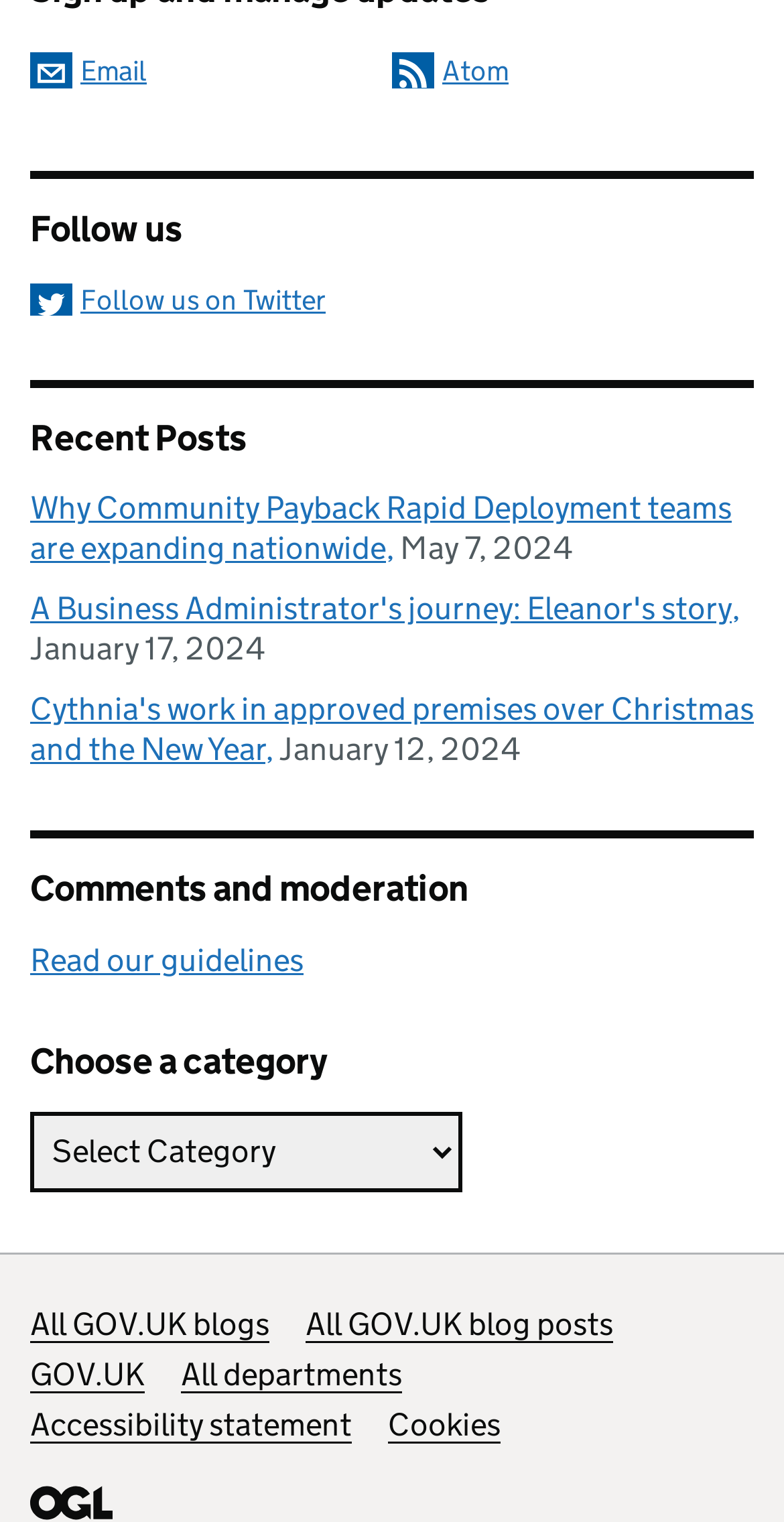Refer to the image and offer a detailed explanation in response to the question: What is the purpose of the 'Follow us' section?

The 'Follow us' section is located at the top of the webpage and contains links to the website's social media profiles, specifically Twitter, allowing users to follow the website's updates on these platforms.